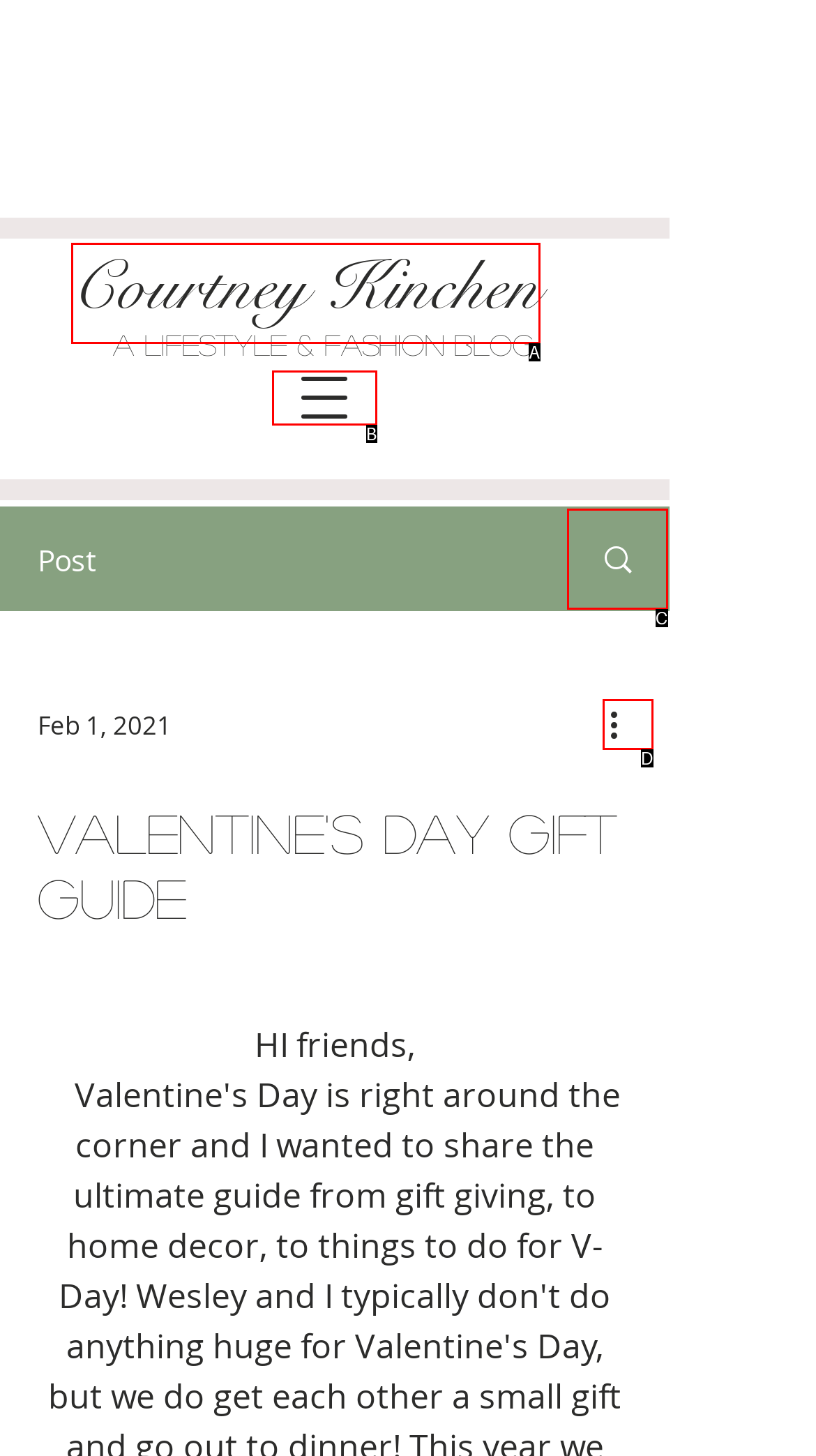Select the HTML element that corresponds to the description: Search
Reply with the letter of the correct option from the given choices.

C